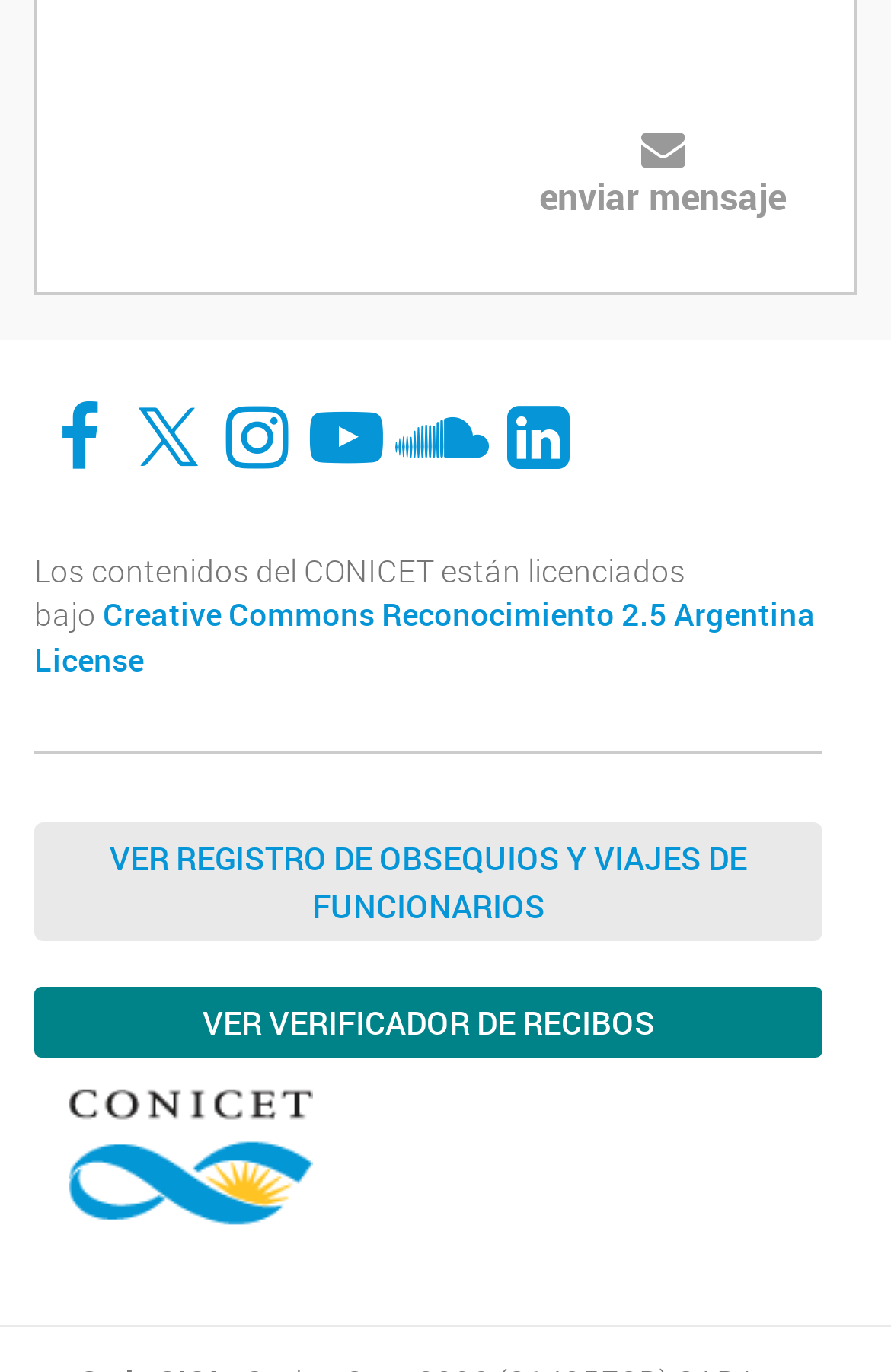Using floating point numbers between 0 and 1, provide the bounding box coordinates in the format (top-left x, top-left y, bottom-right x, bottom-right y). Locate the UI element described here: Ver verificador de recibos

[0.038, 0.72, 0.923, 0.771]